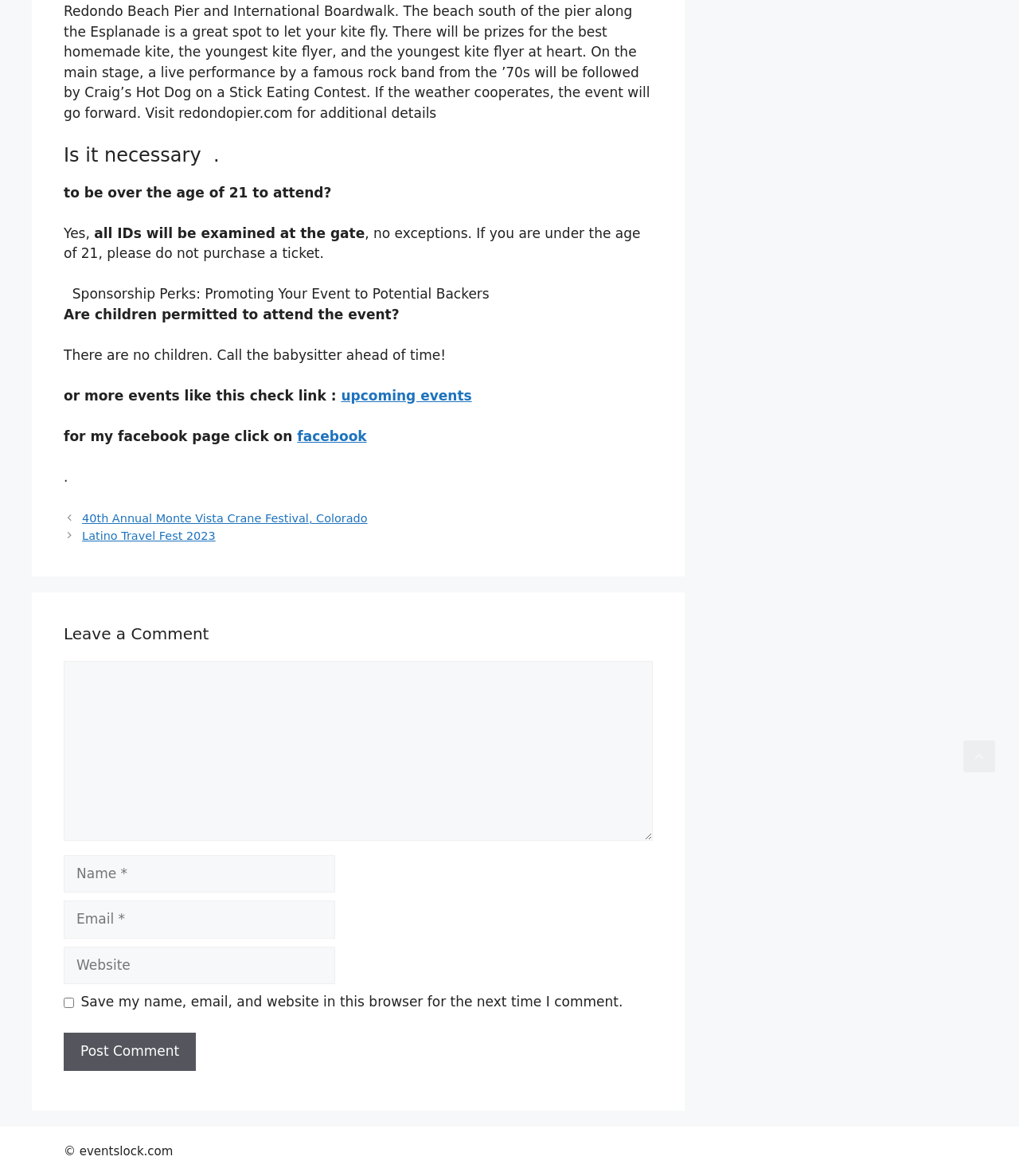Are children allowed to attend the event?
Please give a detailed and elaborate explanation in response to the question.

The answer can be found in the second paragraph of the webpage, which states 'There are no children. Call the babysitter ahead of time!' This implies that children are not allowed to attend the event.